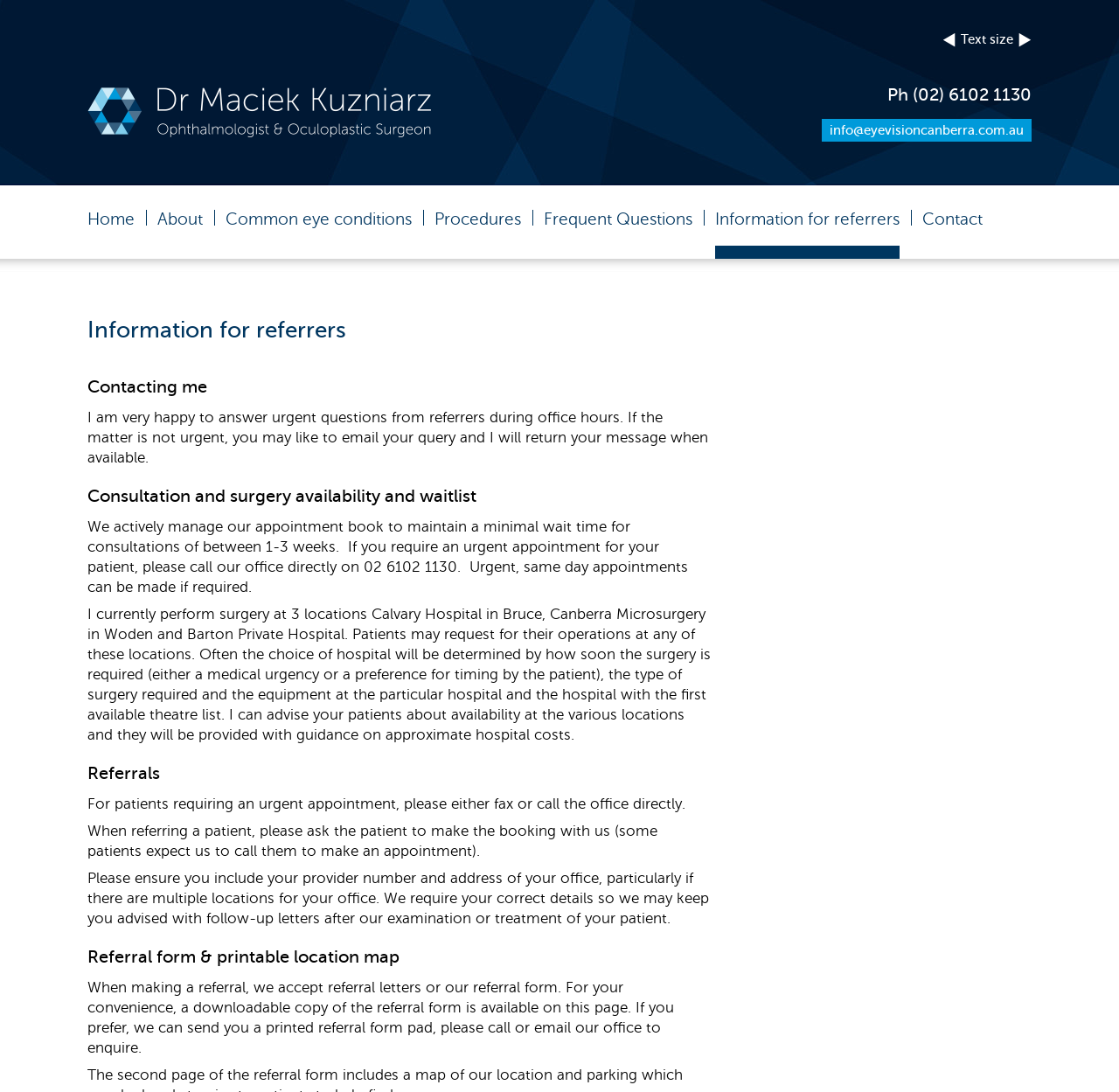Locate the bounding box coordinates of the element that should be clicked to fulfill the instruction: "Call the office directly".

[0.793, 0.078, 0.922, 0.096]